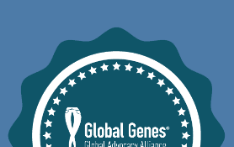Offer a meticulous description of the image.

The image features a circular emblem or logo for "Global Genes," an organization dedicated to raising awareness about genetic diseases. The logo is designed with a deep teal background, surrounded by a ring of white stars, evoking a sense of community and support. At the center, the name "Global Genes" is prominently displayed, underscored by the phrase "Global Advocacy Alliance," indicating its mission to unite efforts across the globe in advocating for those affected by genetic disorders. This visual identity captures the essence of collaboration and hope within the genetic advocacy community.